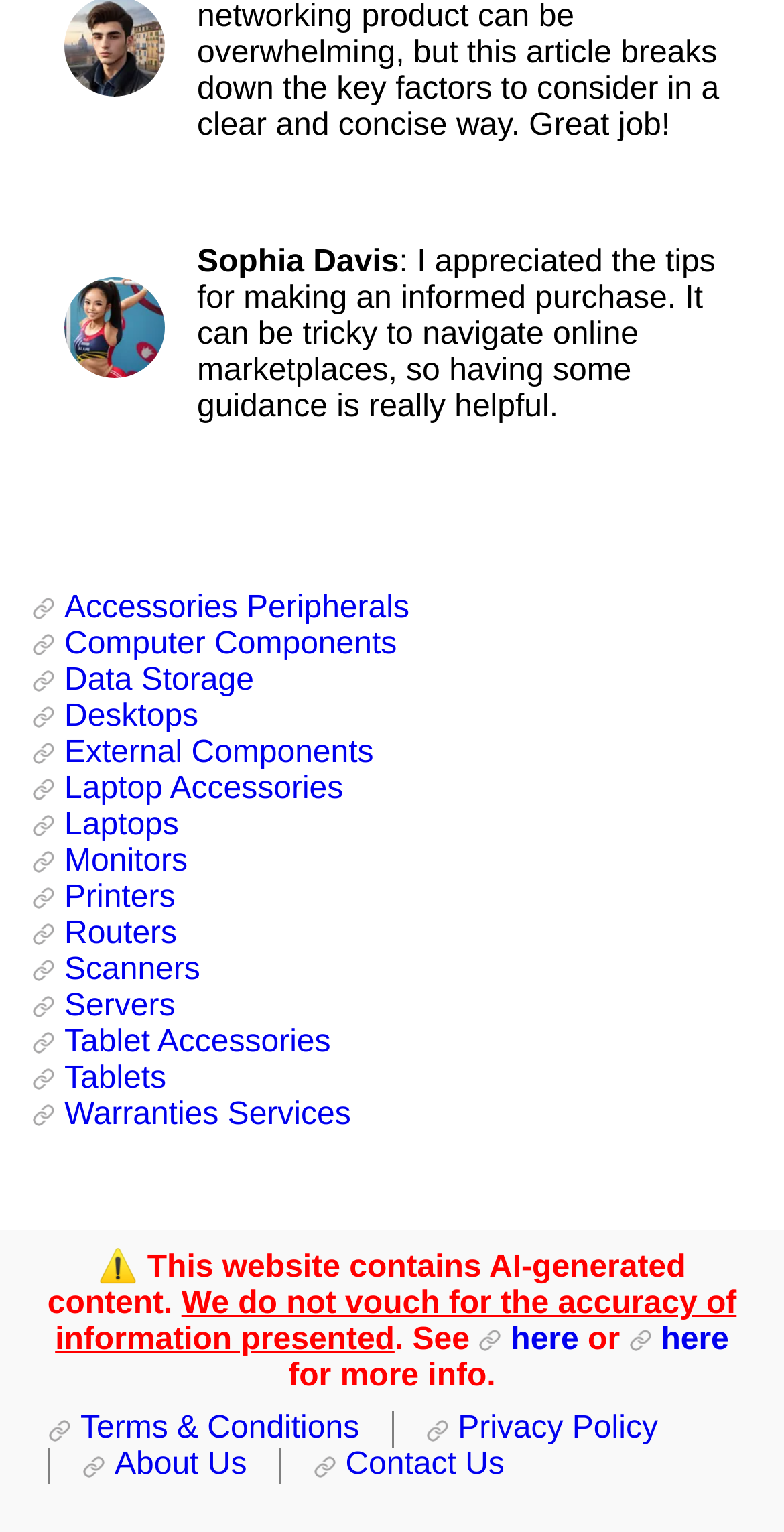What is the name of the person in the profile image?
Please provide a comprehensive answer based on the details in the screenshot.

The profile image is accompanied by a static text 'Sophia Davis', which suggests that the person in the profile image is Sophia Davis.